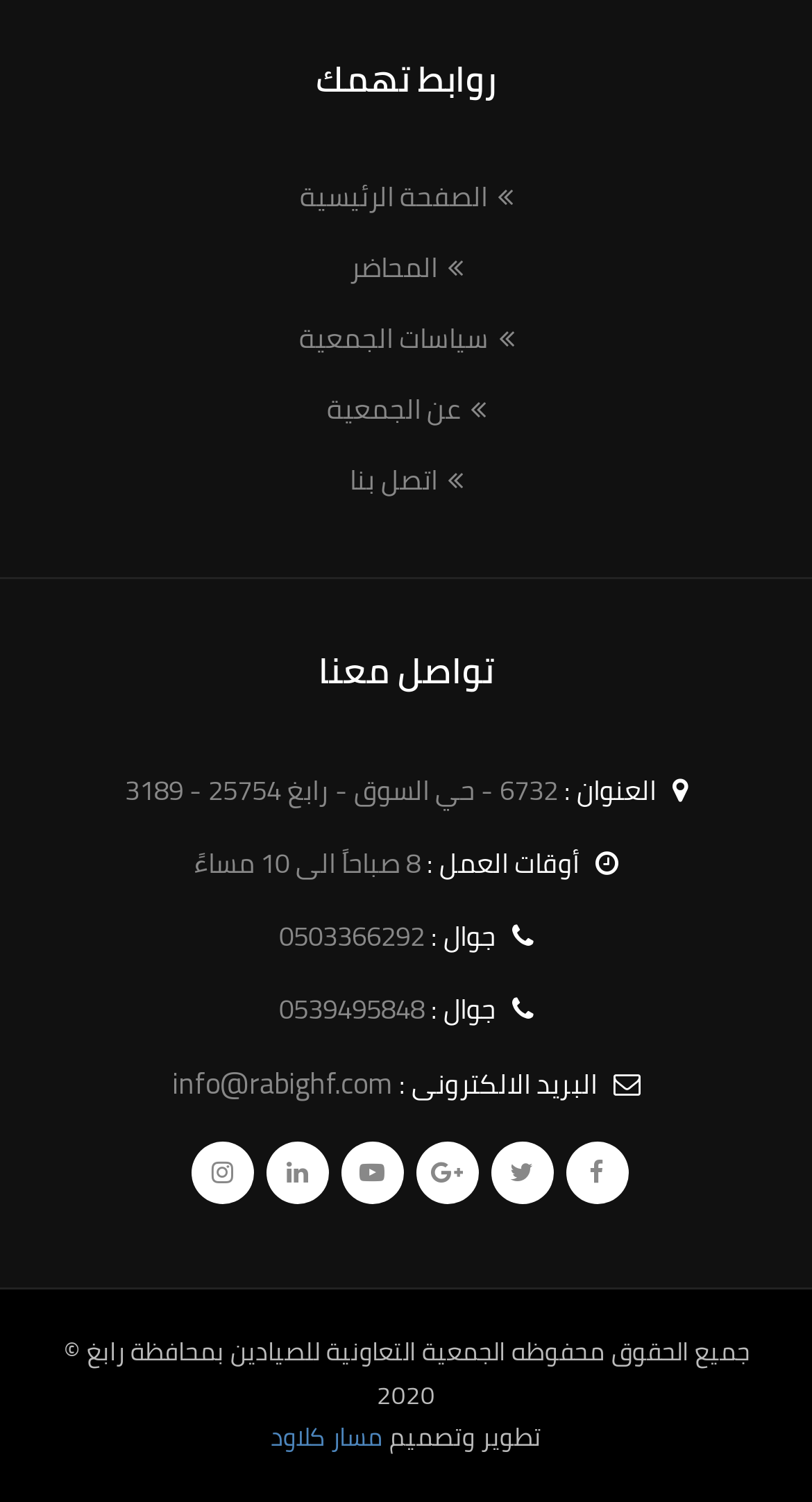What is the organization's address? Observe the screenshot and provide a one-word or short phrase answer.

6732 - حي السوق - رابغ 25754 - 3189